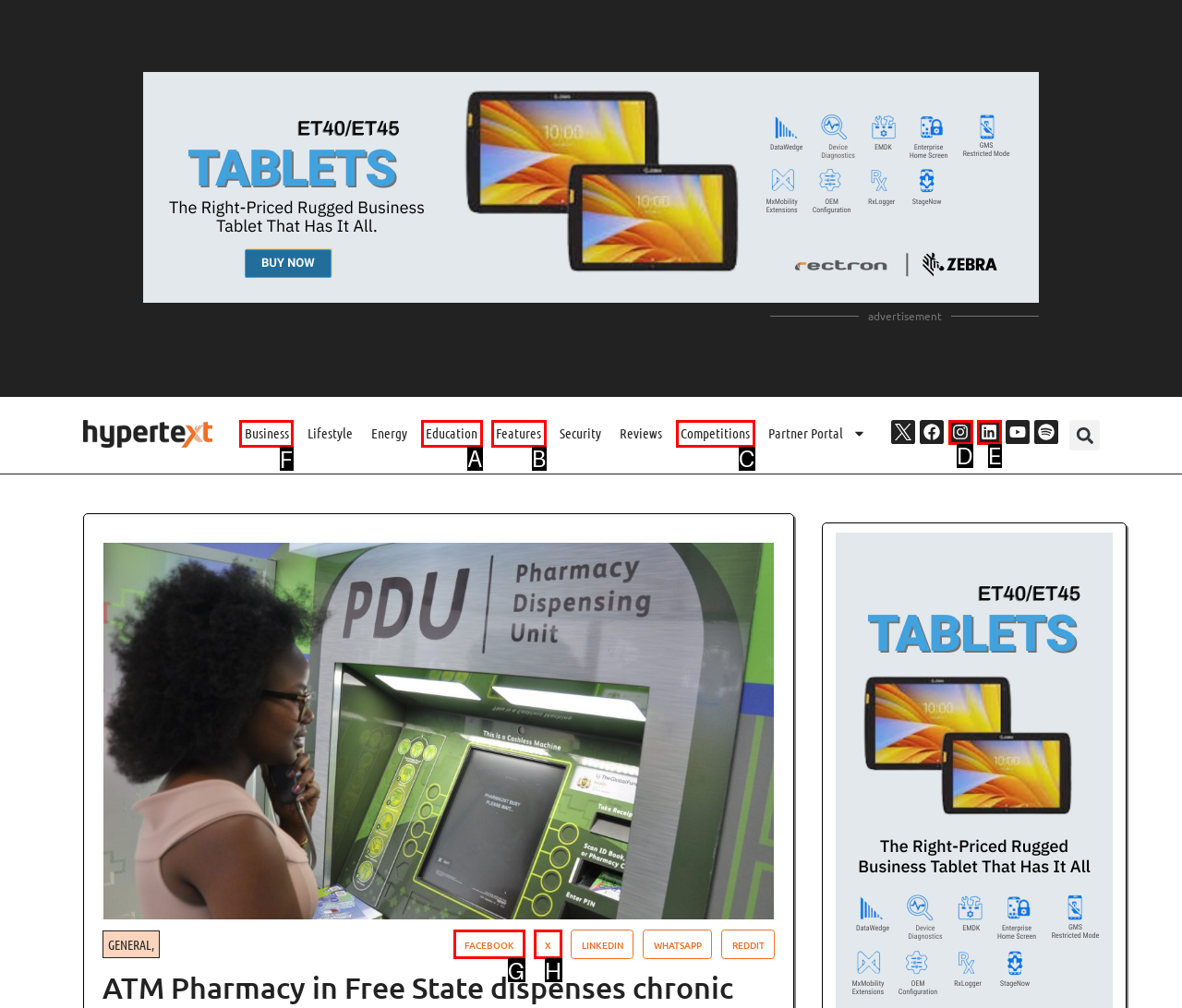Which UI element's letter should be clicked to achieve the task: Click on the 'Business' link
Provide the letter of the correct choice directly.

F